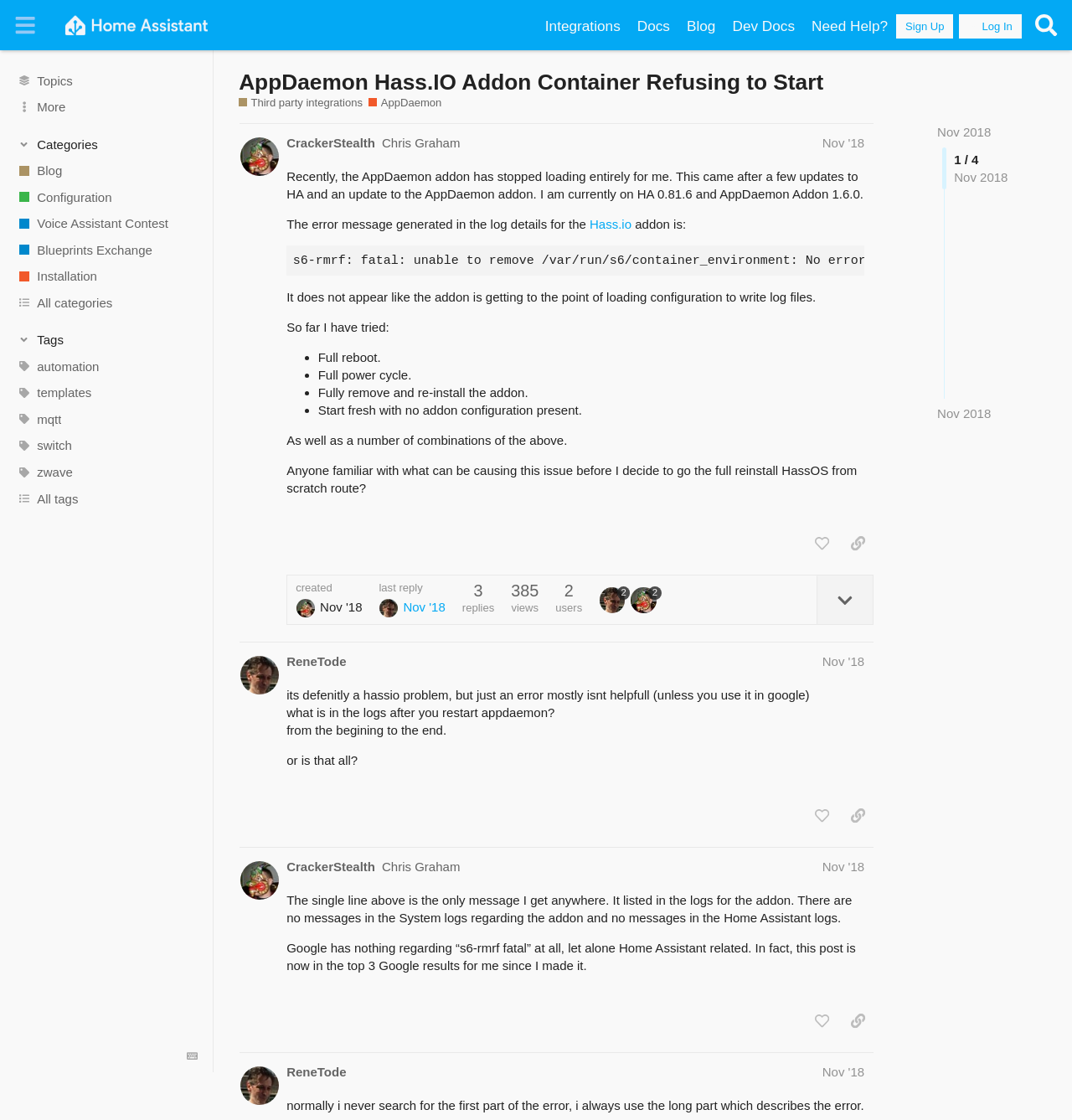Please identify the bounding box coordinates of the area that needs to be clicked to follow this instruction: "Read the post by 'CrackerStealth'".

[0.224, 0.11, 0.863, 0.573]